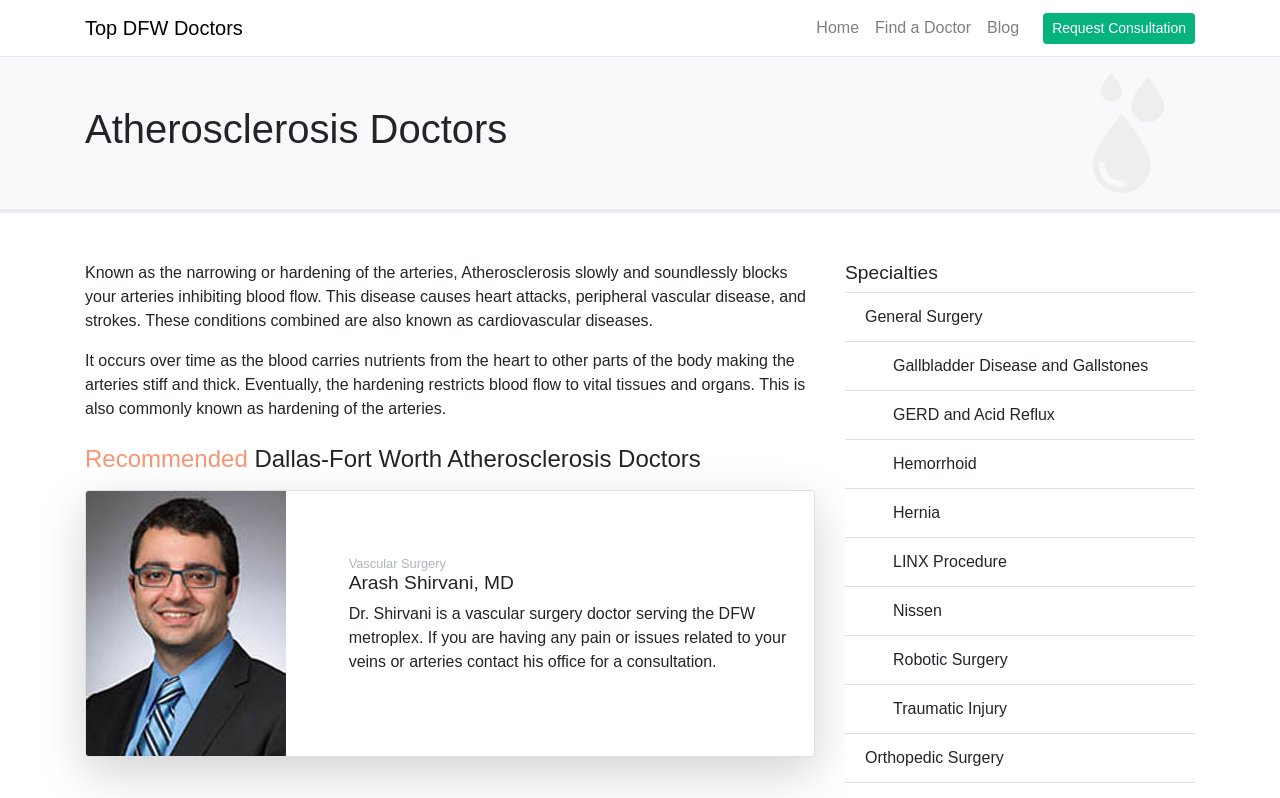What is the specialty of Dr. Shirvani? Analyze the screenshot and reply with just one word or a short phrase.

Vascular Surgery